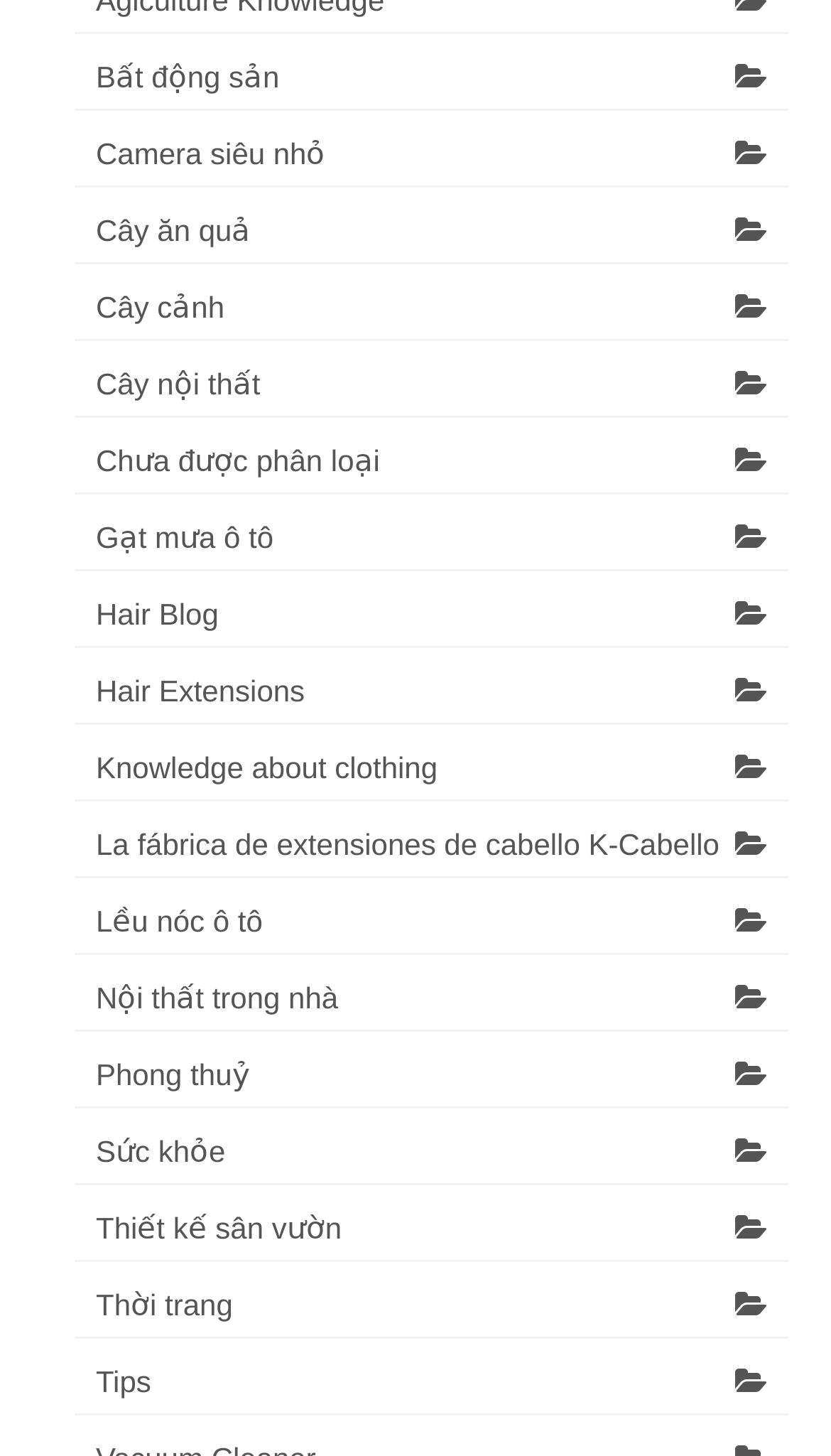Use the information in the screenshot to answer the question comprehensively: How many categories are listed on the webpage?

I counted the number of links on the webpage, each representing a category, and found 19 categories listed.